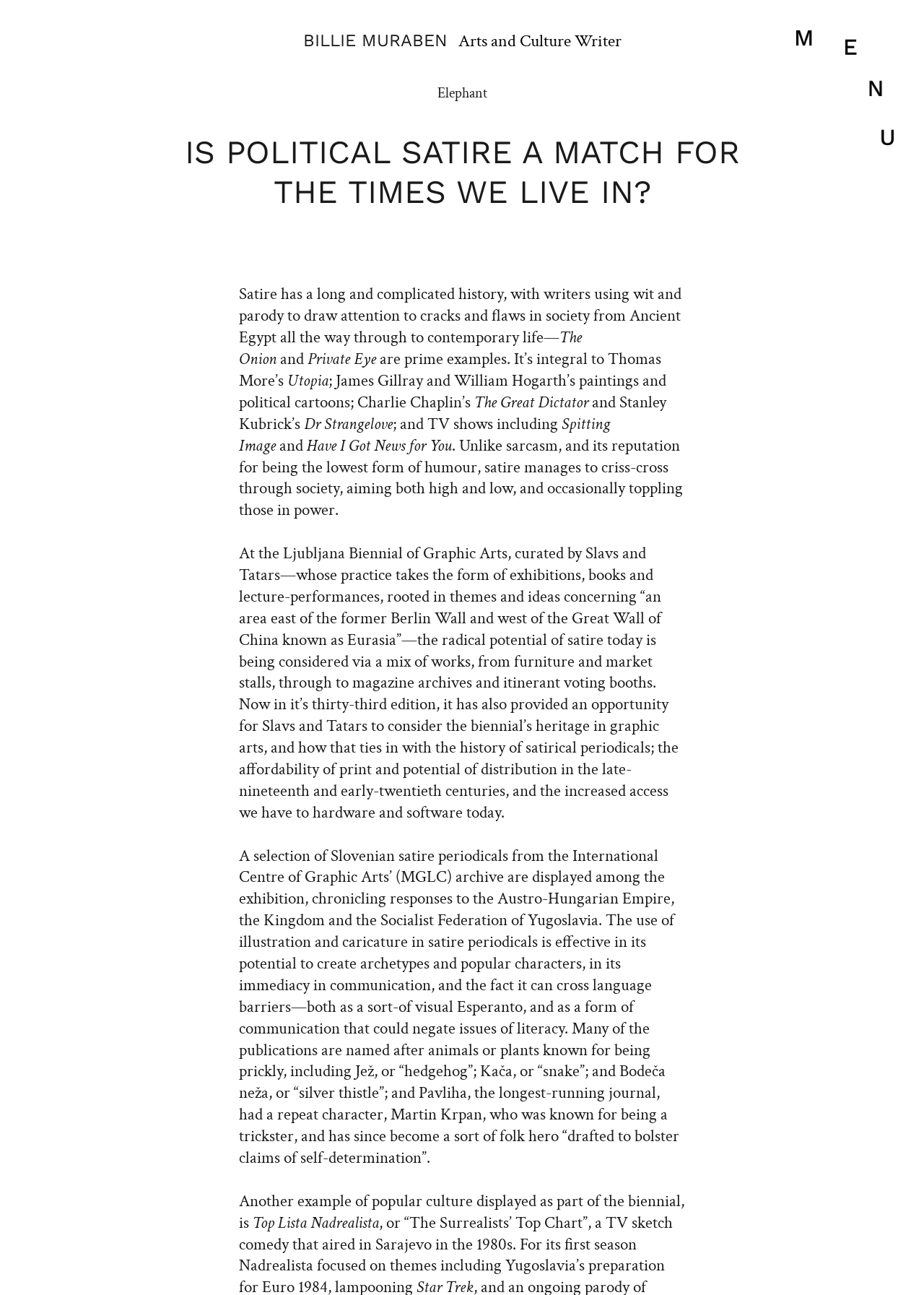Answer the question below with a single word or a brief phrase: 
What is the name of the biennial mentioned in the article?

Ljubljana Biennial of Graphic Arts